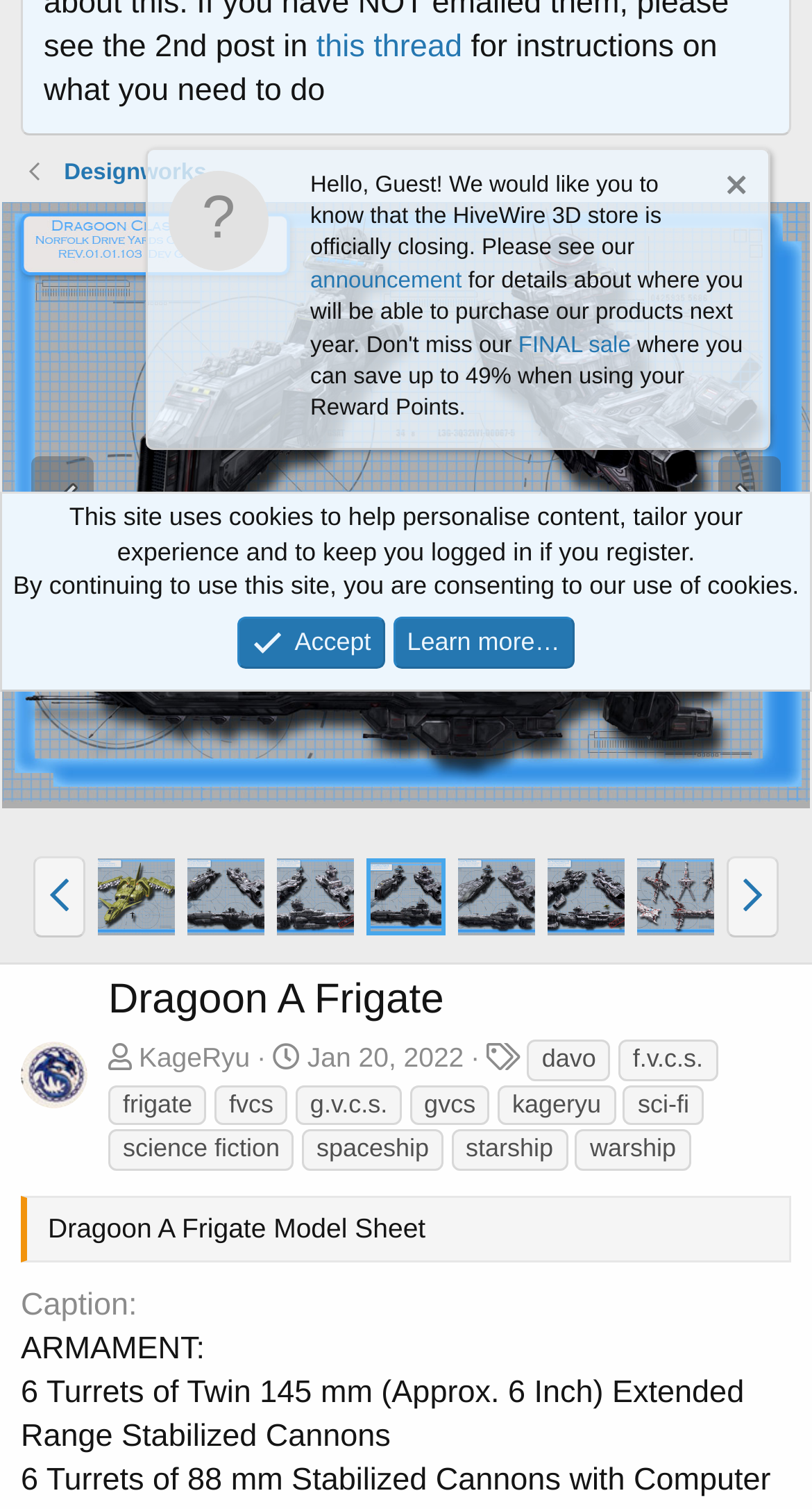Please locate the UI element described by "alt="KageRyu"" and provide its bounding box coordinates.

[0.026, 0.691, 0.108, 0.735]